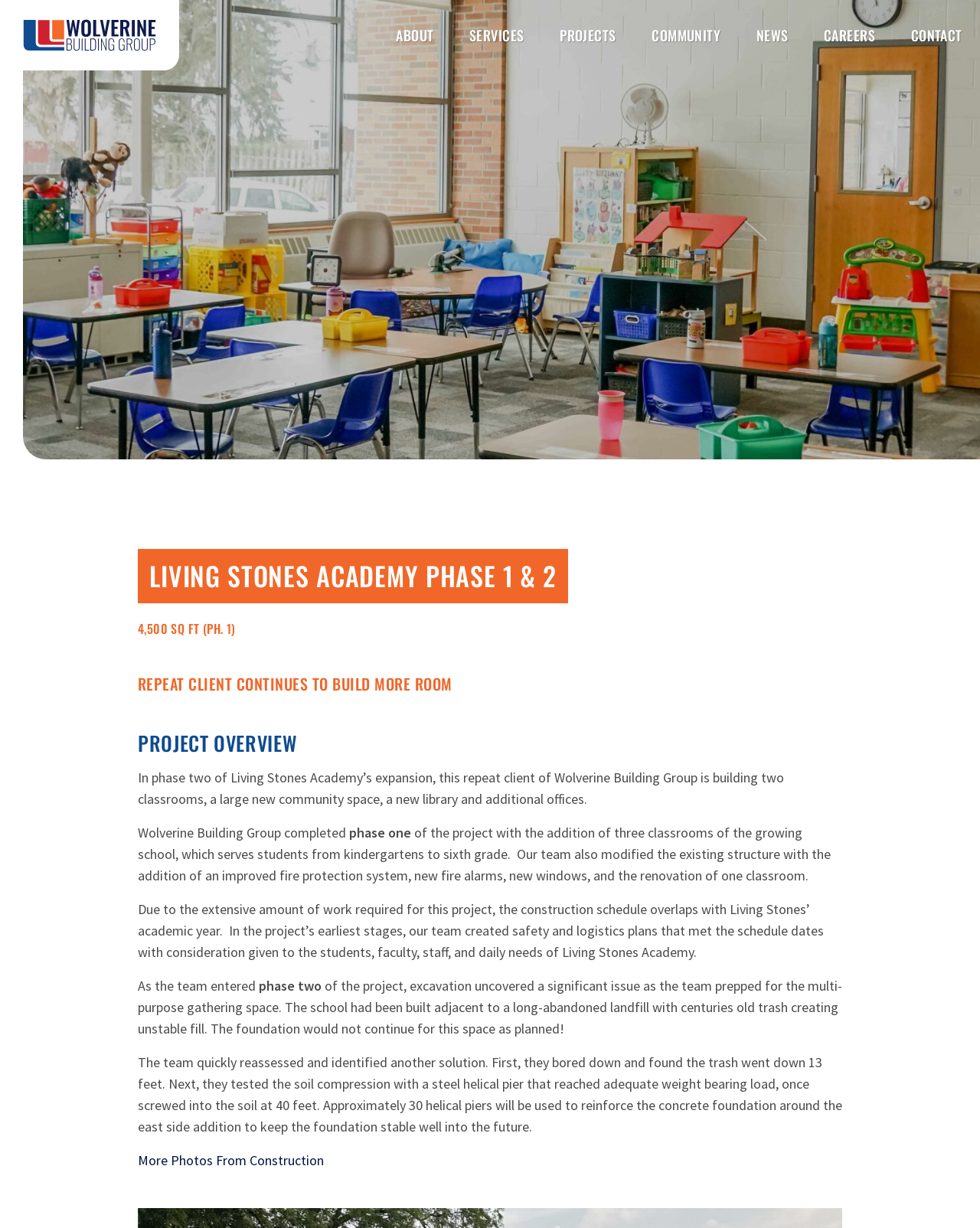Identify and provide the main heading of the webpage.

LIVING STONES ACADEMY PHASE 1 & 2